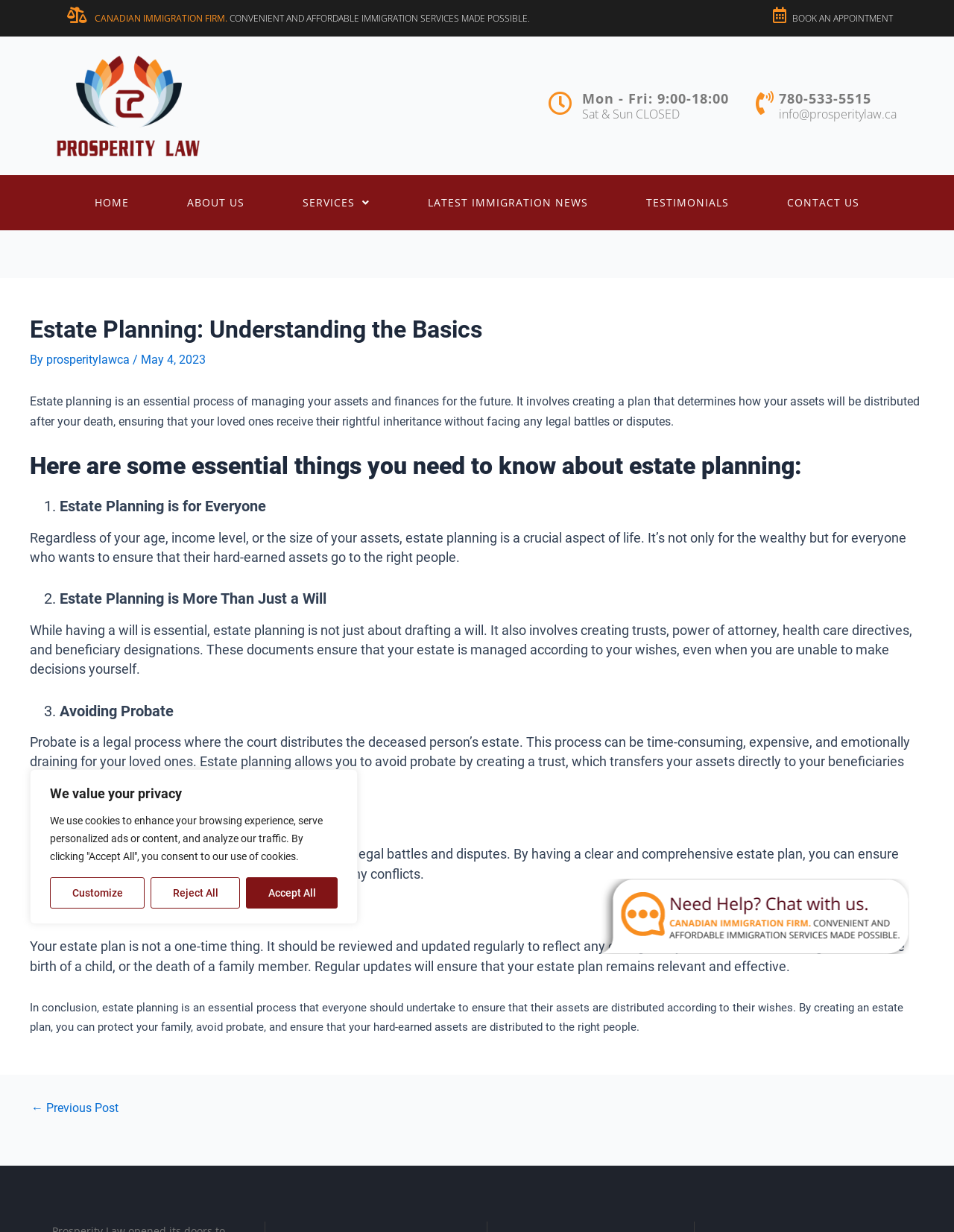What is the name of the law firm?
Look at the screenshot and give a one-word or phrase answer.

Prosperity Law